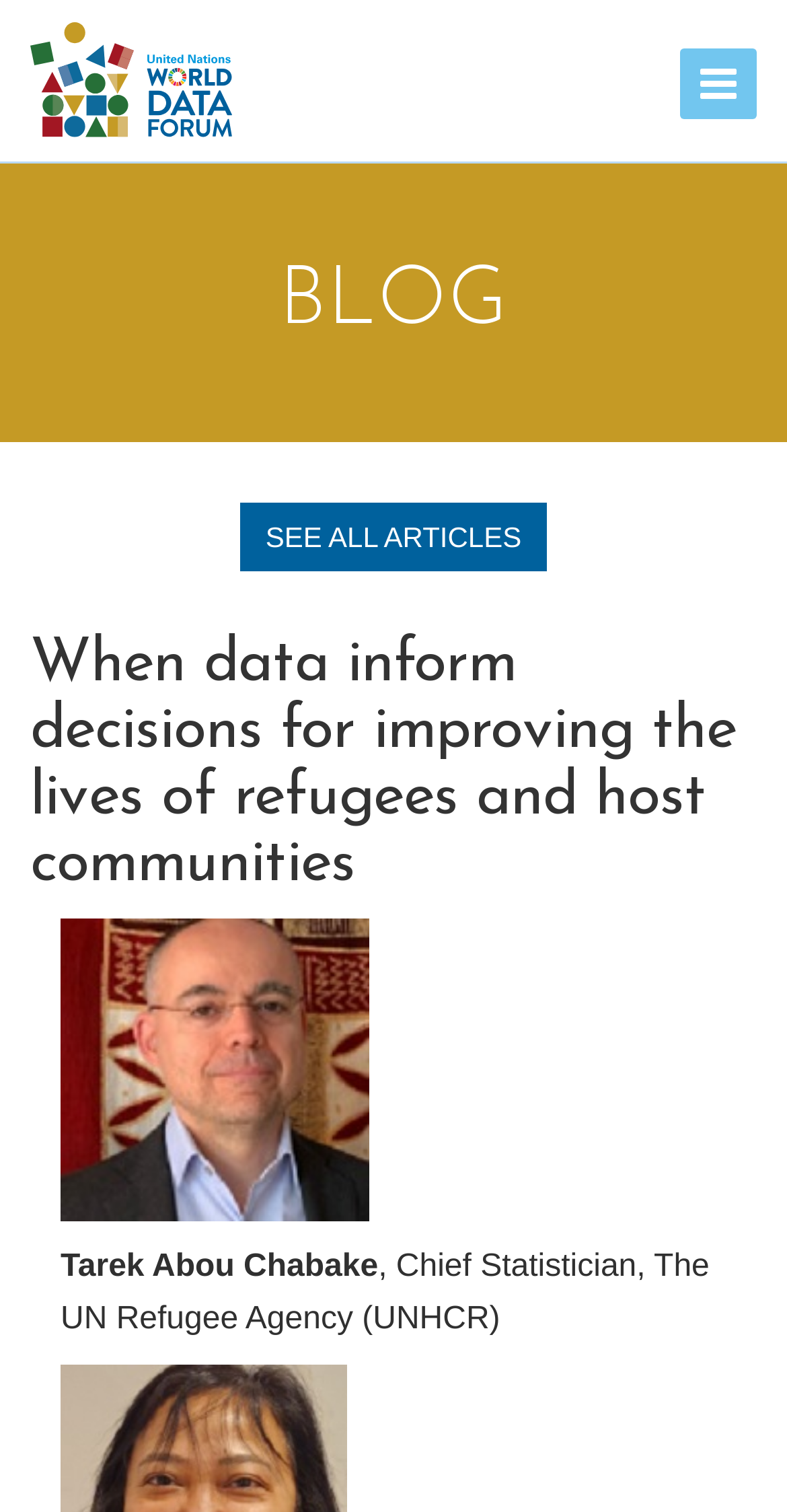From the screenshot, find the bounding box of the UI element matching this description: "Toggle Navigation". Supply the bounding box coordinates in the form [left, top, right, bottom], each a float between 0 and 1.

[0.864, 0.032, 0.962, 0.079]